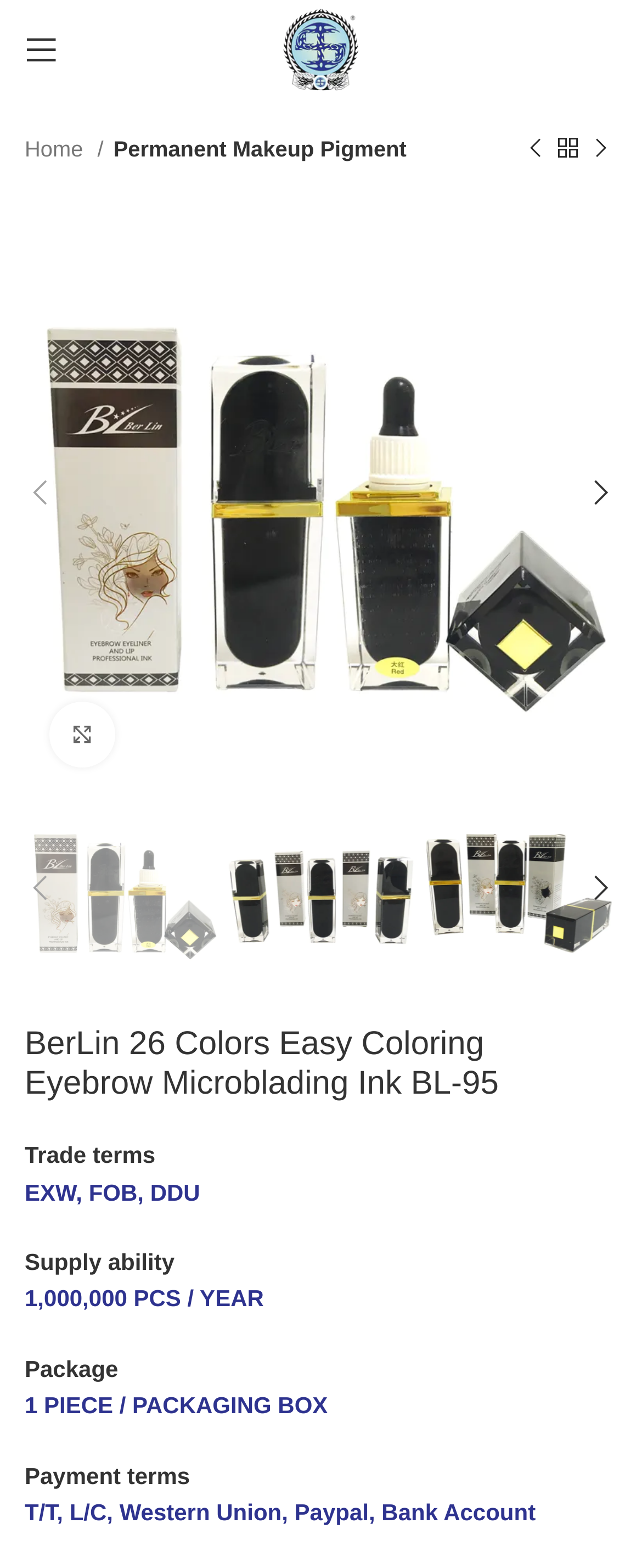Find the bounding box coordinates of the element you need to click on to perform this action: 'Go to Guangzhou Bolin Cosmetics Co., Ltd. homepage'. The coordinates should be represented by four float values between 0 and 1, in the format [left, top, right, bottom].

[0.442, 0.022, 0.558, 0.039]